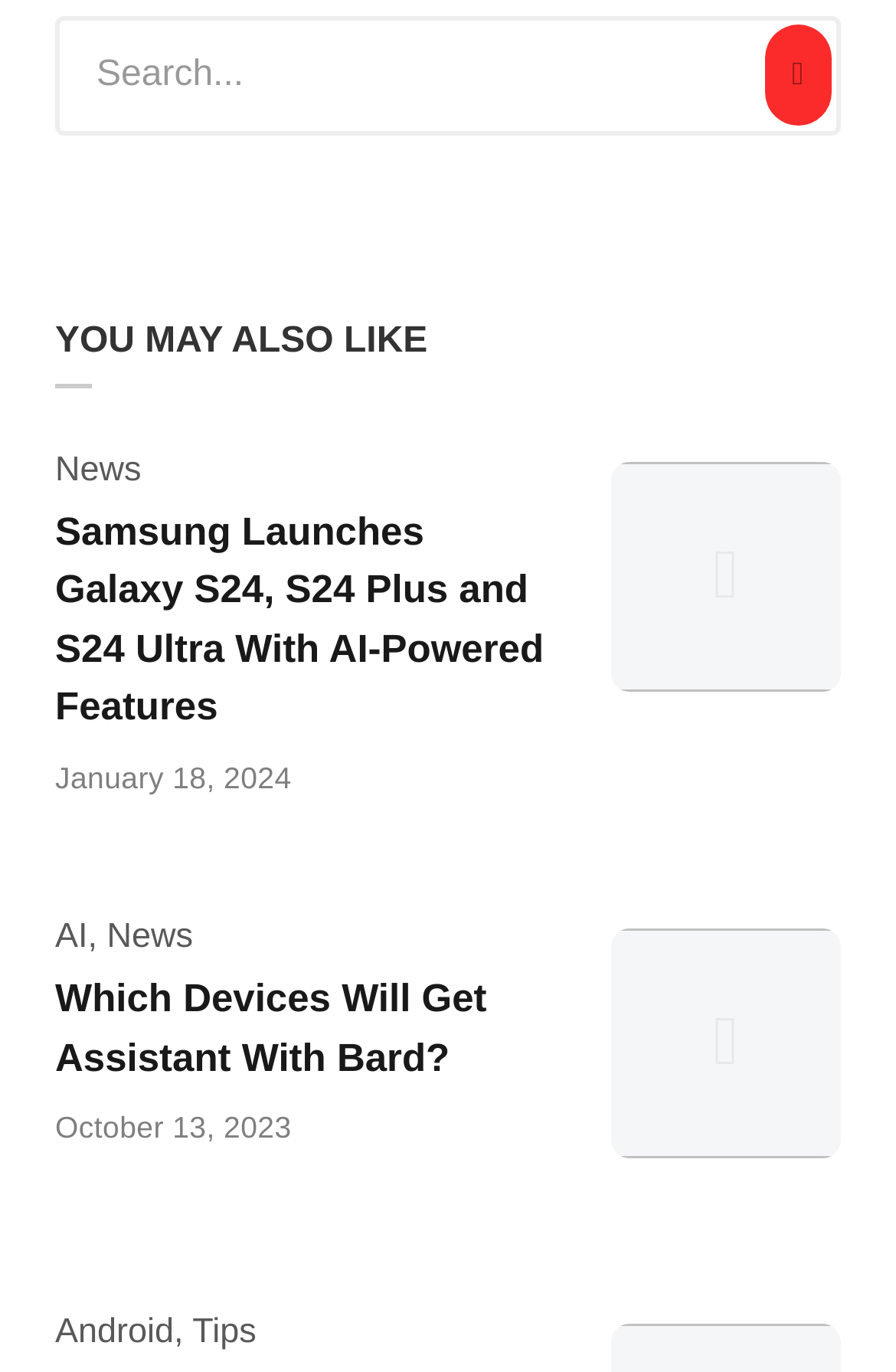Please determine the bounding box coordinates of the area that needs to be clicked to complete this task: 'read the news about Samsung Galaxy S24'. The coordinates must be four float numbers between 0 and 1, formatted as [left, top, right, bottom].

[0.062, 0.366, 0.938, 0.537]